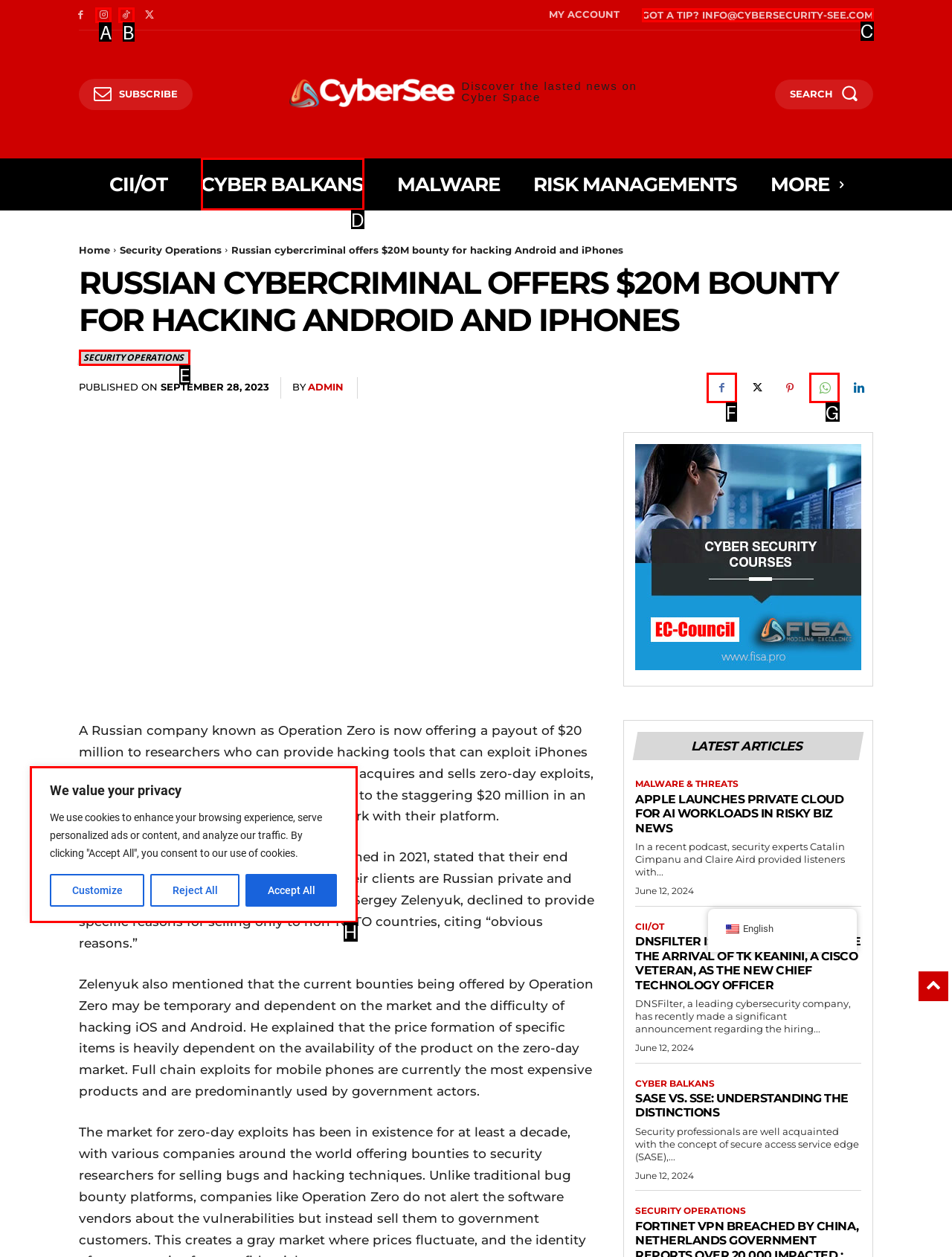Refer to the element description: Cyber Balkans and identify the matching HTML element. State your answer with the appropriate letter.

D